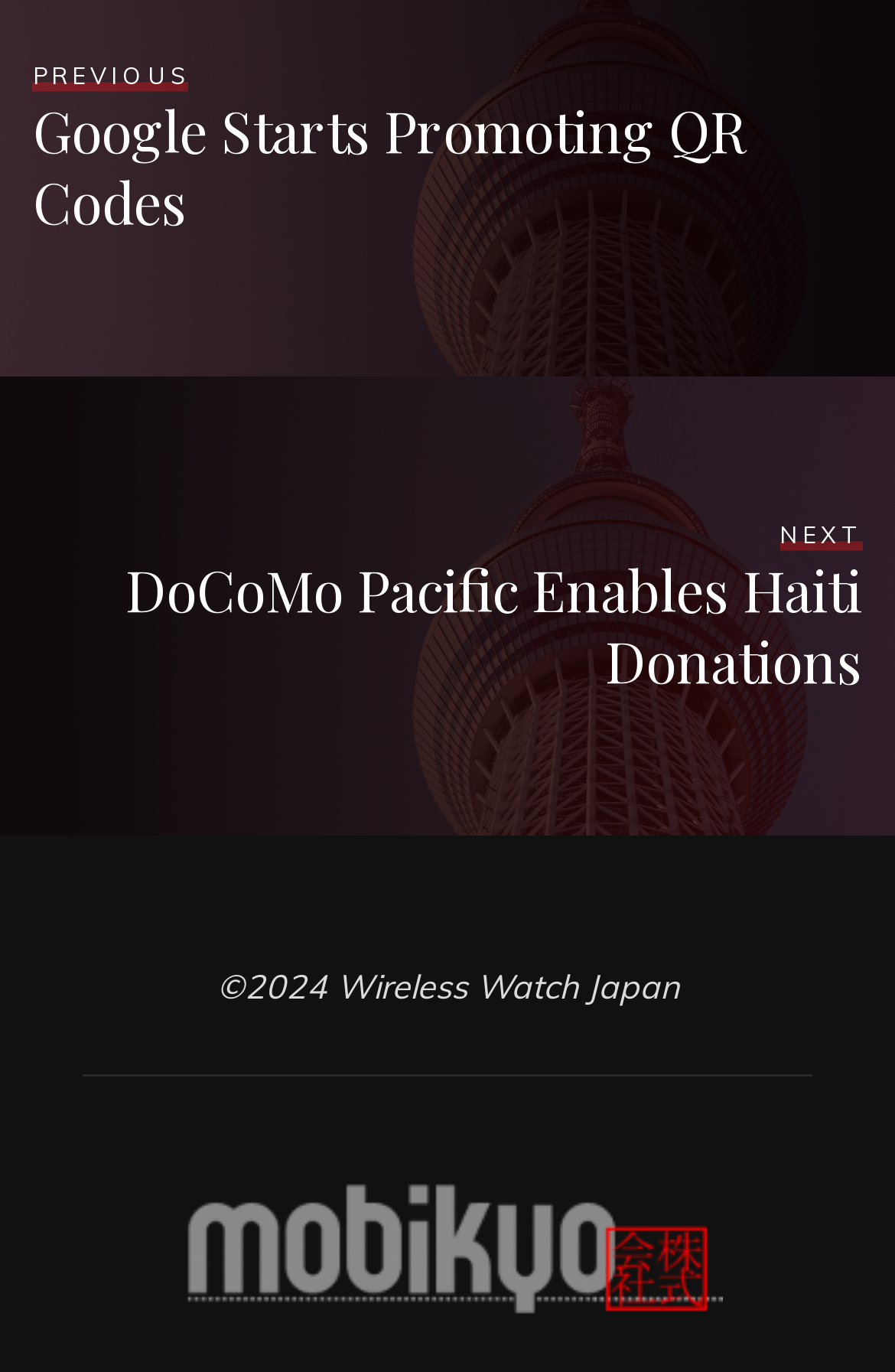What is the copyright year?
Offer a detailed and exhaustive answer to the question.

I found the copyright year by looking at the StaticText element '©2024 Wireless Watch Japan' which is located at the bottom of the page.